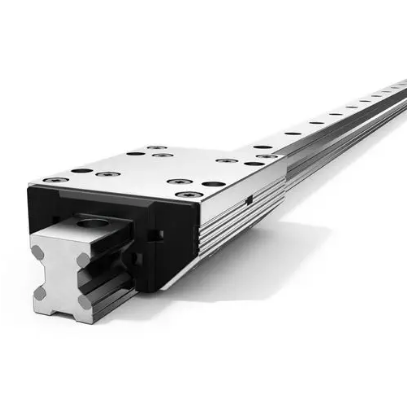Please provide a short answer using a single word or phrase for the question:
In which type of machines is this linear guide particularly popular?

CNC machines